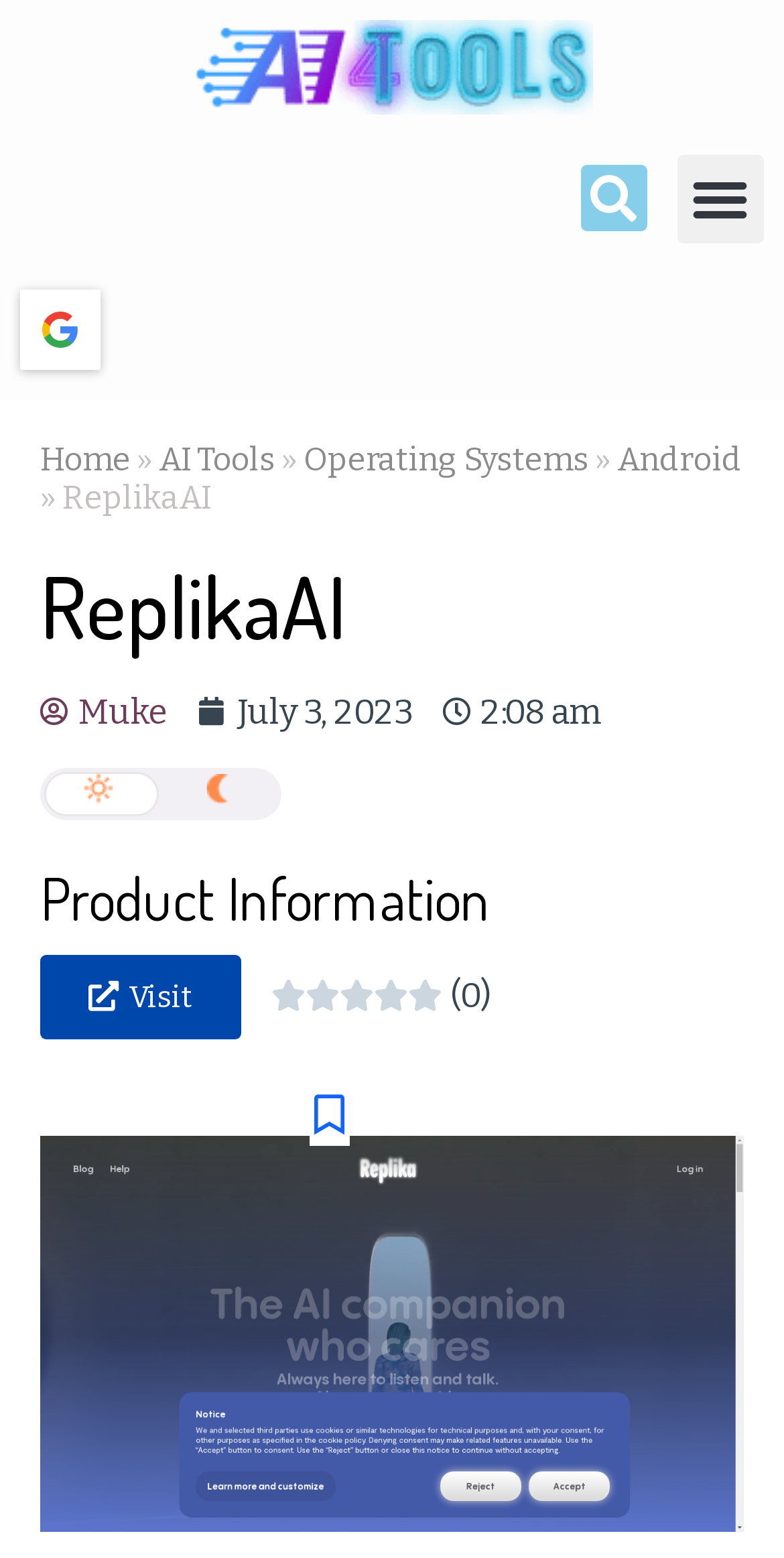Determine the bounding box coordinates of the UI element that matches the following description: "alt="AI4Tools Website Logo"". The coordinates should be four float numbers between 0 and 1 in the format [left, top, right, bottom].

[0.244, 0.013, 0.756, 0.074]